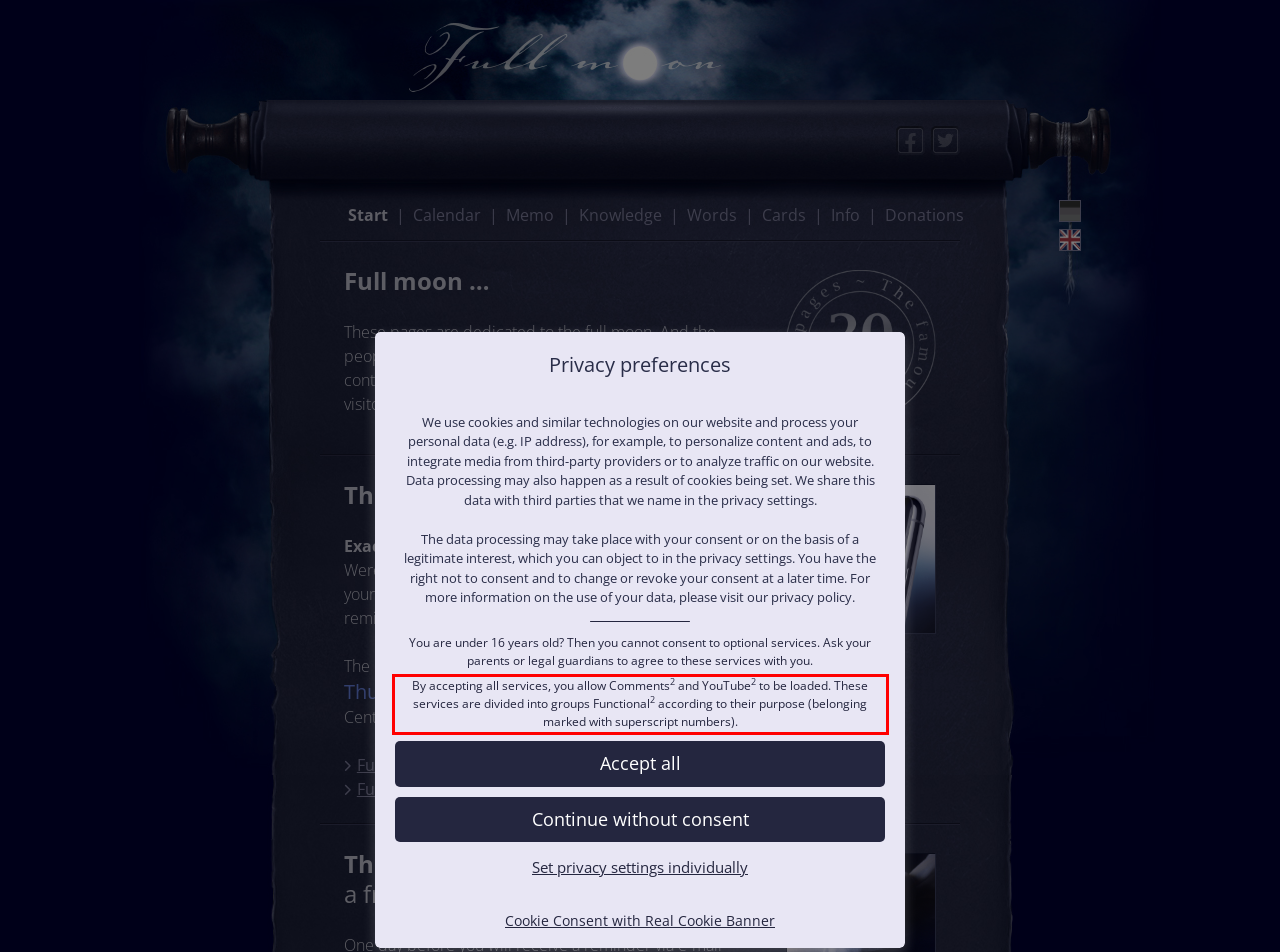Locate the red bounding box in the provided webpage screenshot and use OCR to determine the text content inside it.

By accepting all services, you allow Comments2 (Functional) and YouTube2 (Functional) to be loaded. These services are divided into groups Functional2 according to their purpose (belonging marked with superscript numbers).